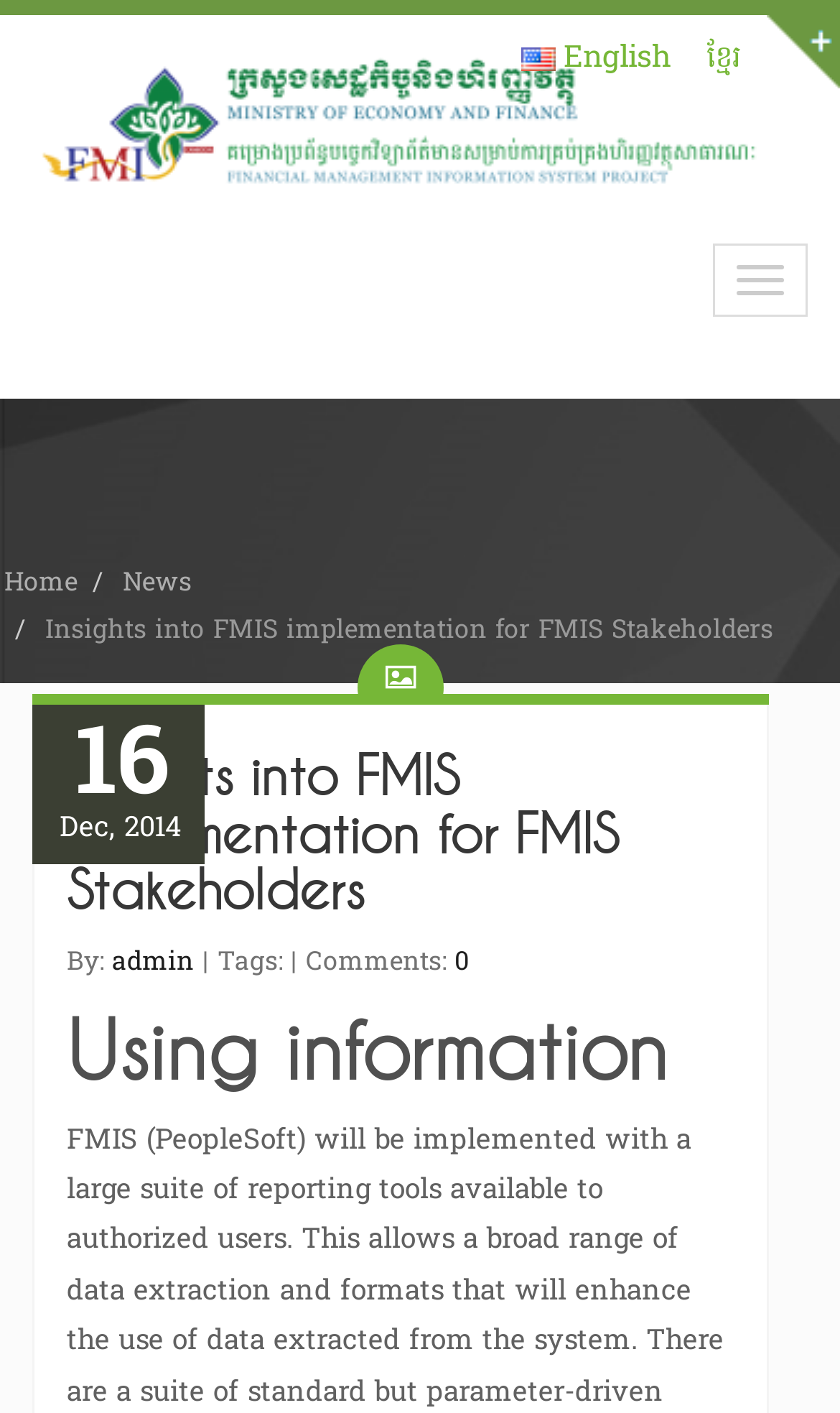Please identify the bounding box coordinates of the element on the webpage that should be clicked to follow this instruction: "Read News". The bounding box coordinates should be given as four float numbers between 0 and 1, formatted as [left, top, right, bottom].

[0.146, 0.395, 0.228, 0.429]